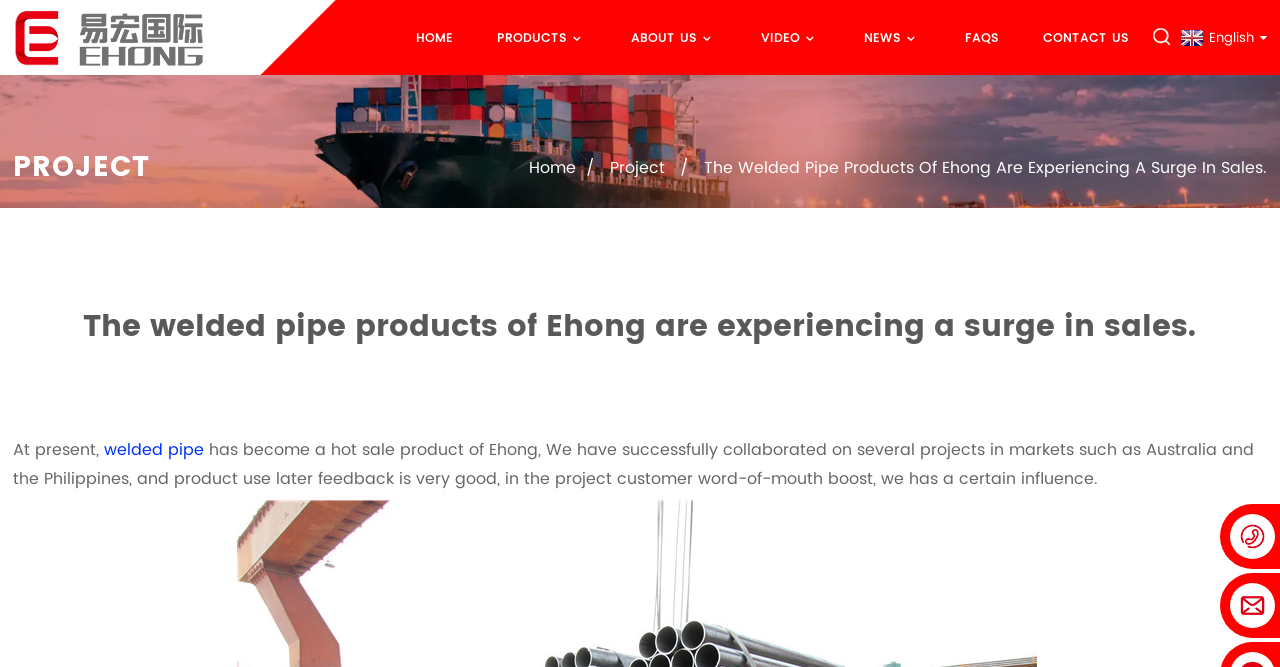Determine the bounding box coordinates of the clickable region to follow the instruction: "Click the logo".

[0.01, 0.039, 0.16, 0.069]